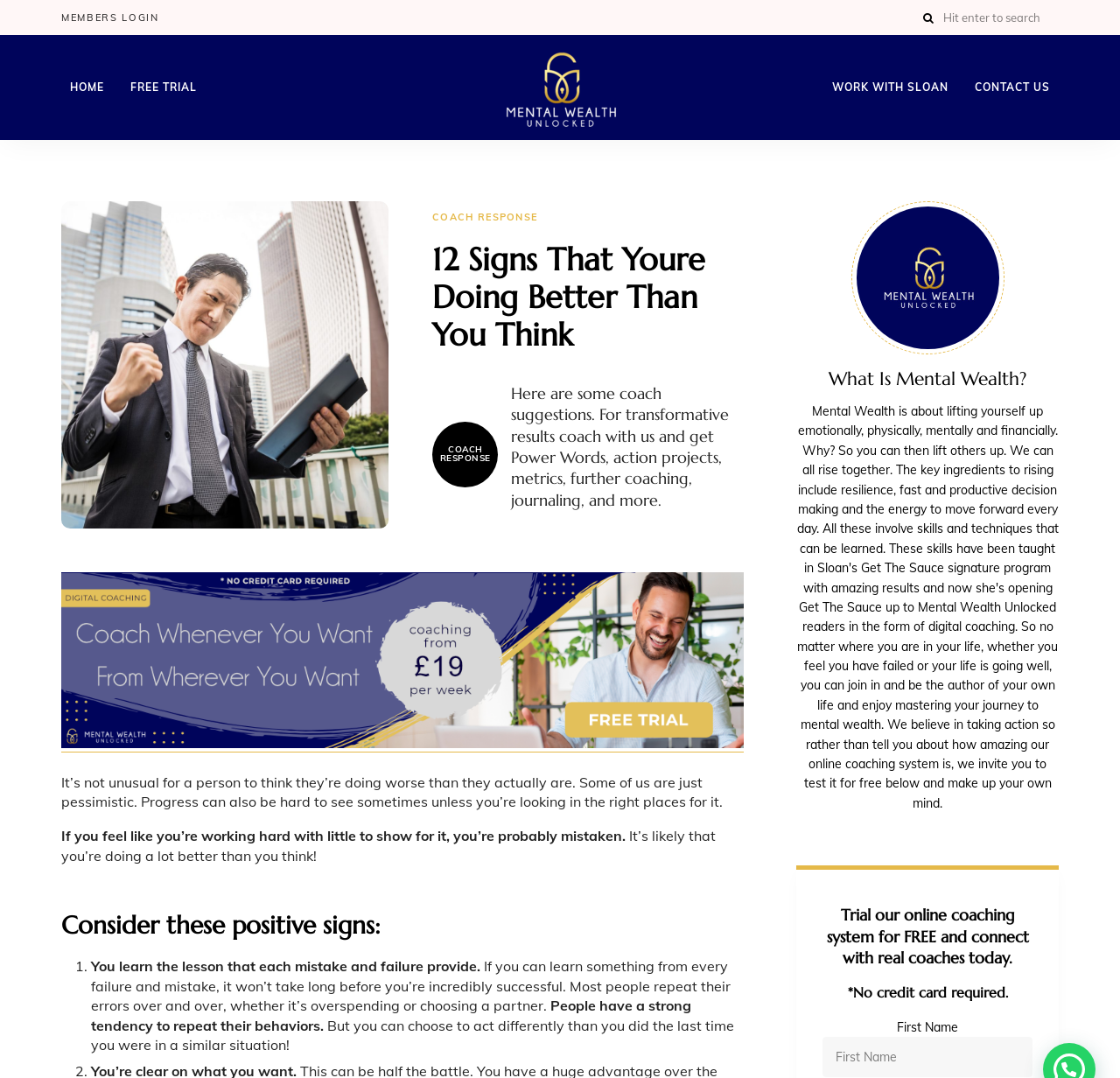Determine the bounding box coordinates of the section I need to click to execute the following instruction: "login as a member". Provide the coordinates as four float numbers between 0 and 1, i.e., [left, top, right, bottom].

[0.055, 0.0, 0.142, 0.032]